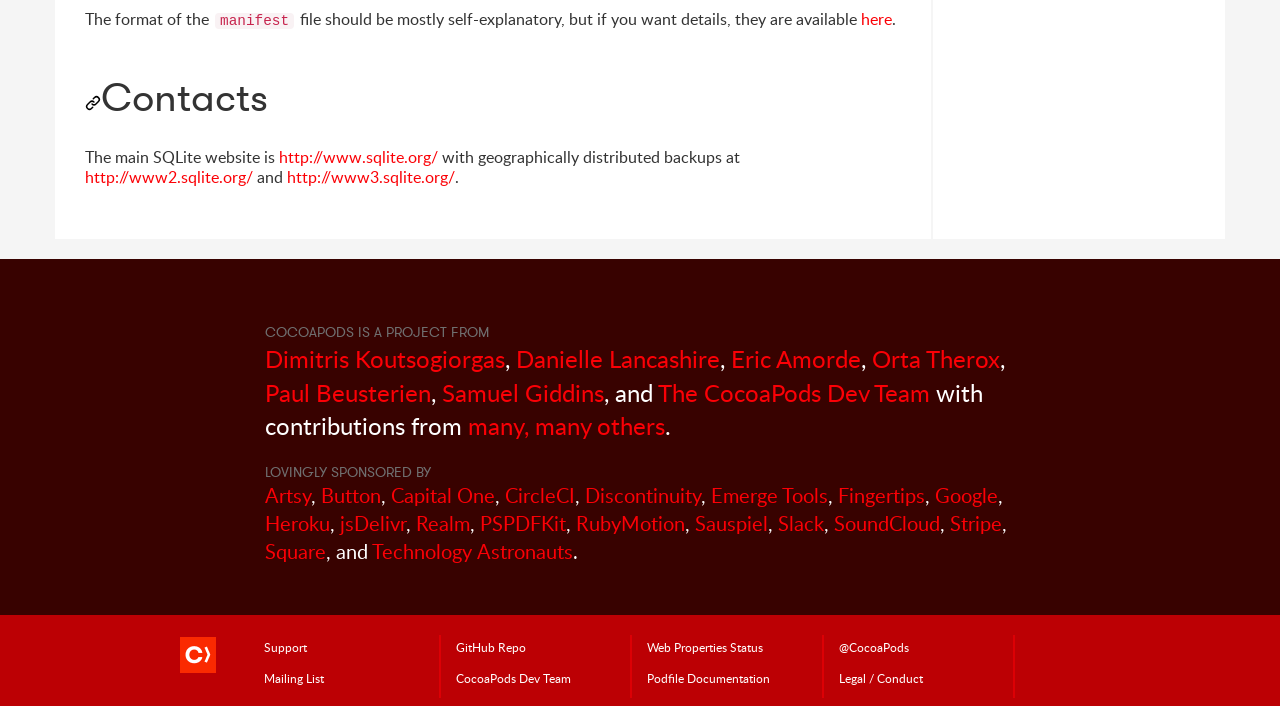Give a concise answer using only one word or phrase for this question:
Who are the contributors to CocoaPods?

Many people